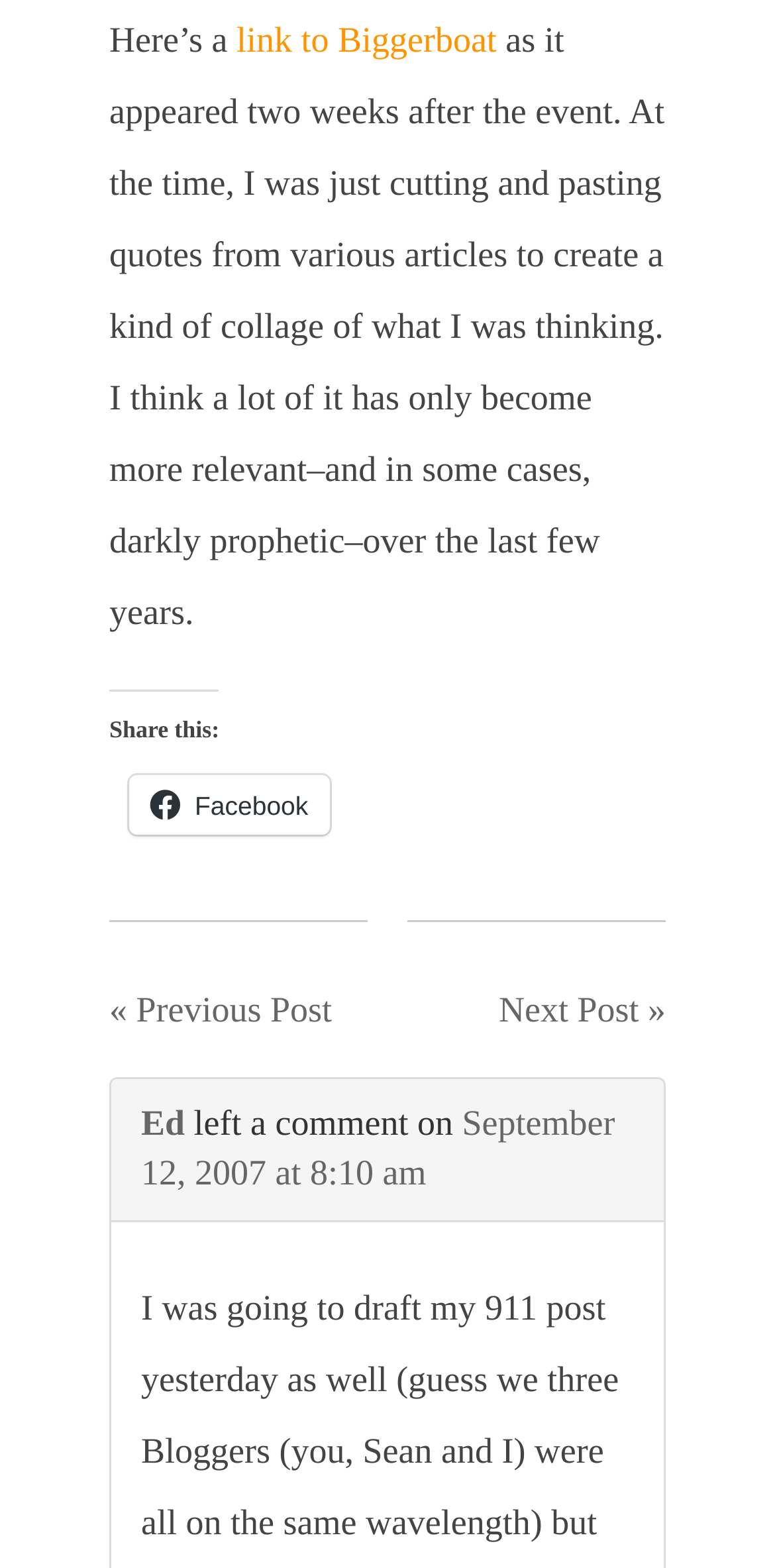Consider the image and give a detailed and elaborate answer to the question: 
What is the date of the comment?

The date of the comment is mentioned in the link 'September 12, 2007 at 8:10 am' with bounding box coordinates [0.182, 0.703, 0.794, 0.761], which is located below the main text.